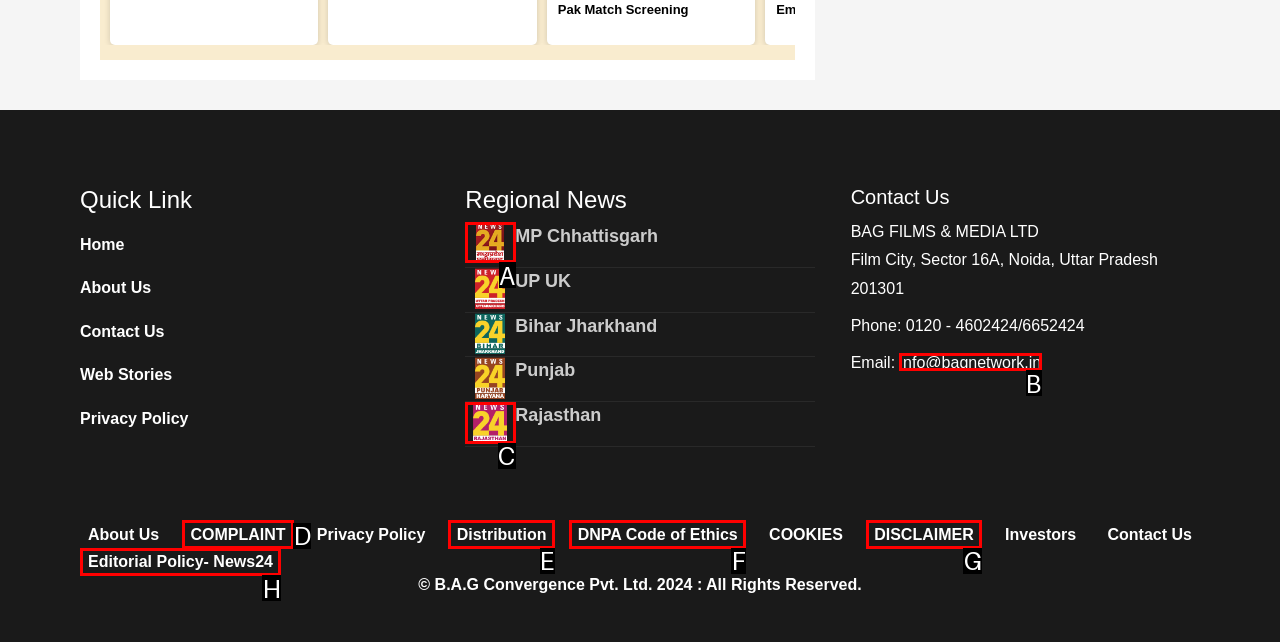Identify the matching UI element based on the description: name="qt"
Reply with the letter from the available choices.

None